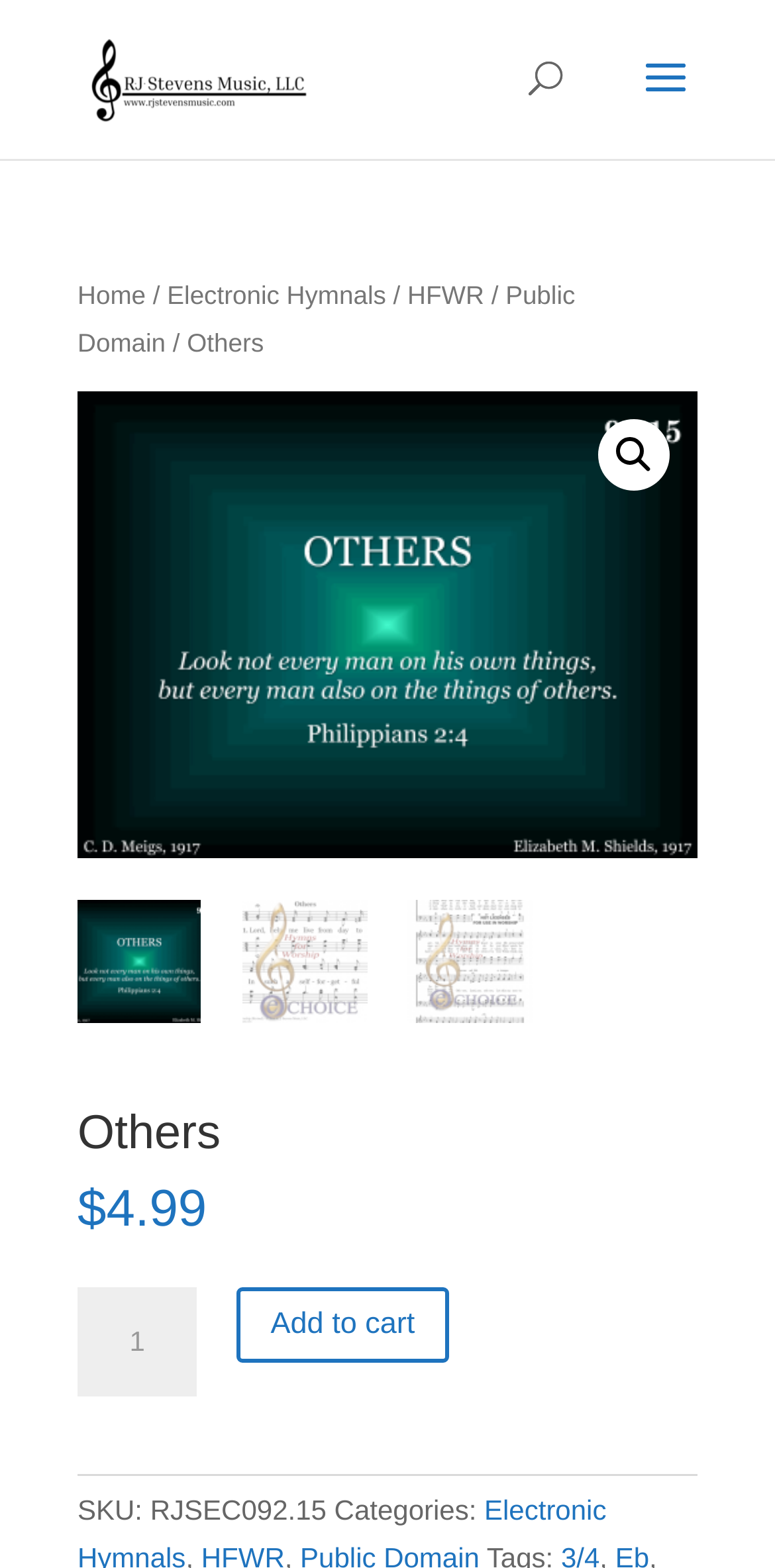What is the product's SKU?
Respond to the question with a well-detailed and thorough answer.

I obtained the answer by looking at the static text elements, where the SKU is displayed as 'RJSEC092.15'.